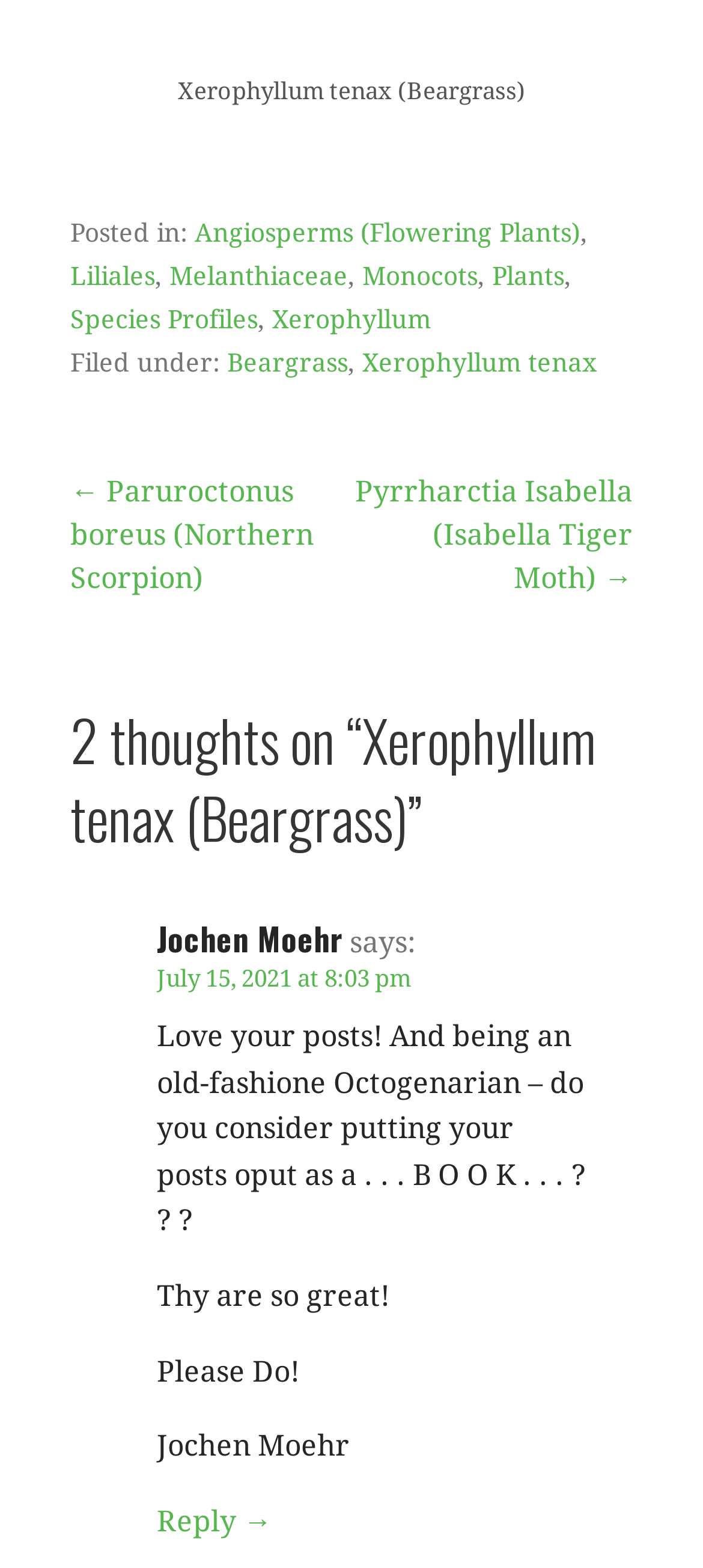Highlight the bounding box coordinates of the region I should click on to meet the following instruction: "Reply to Jochen Moehr's comment".

[0.223, 0.959, 0.387, 0.981]